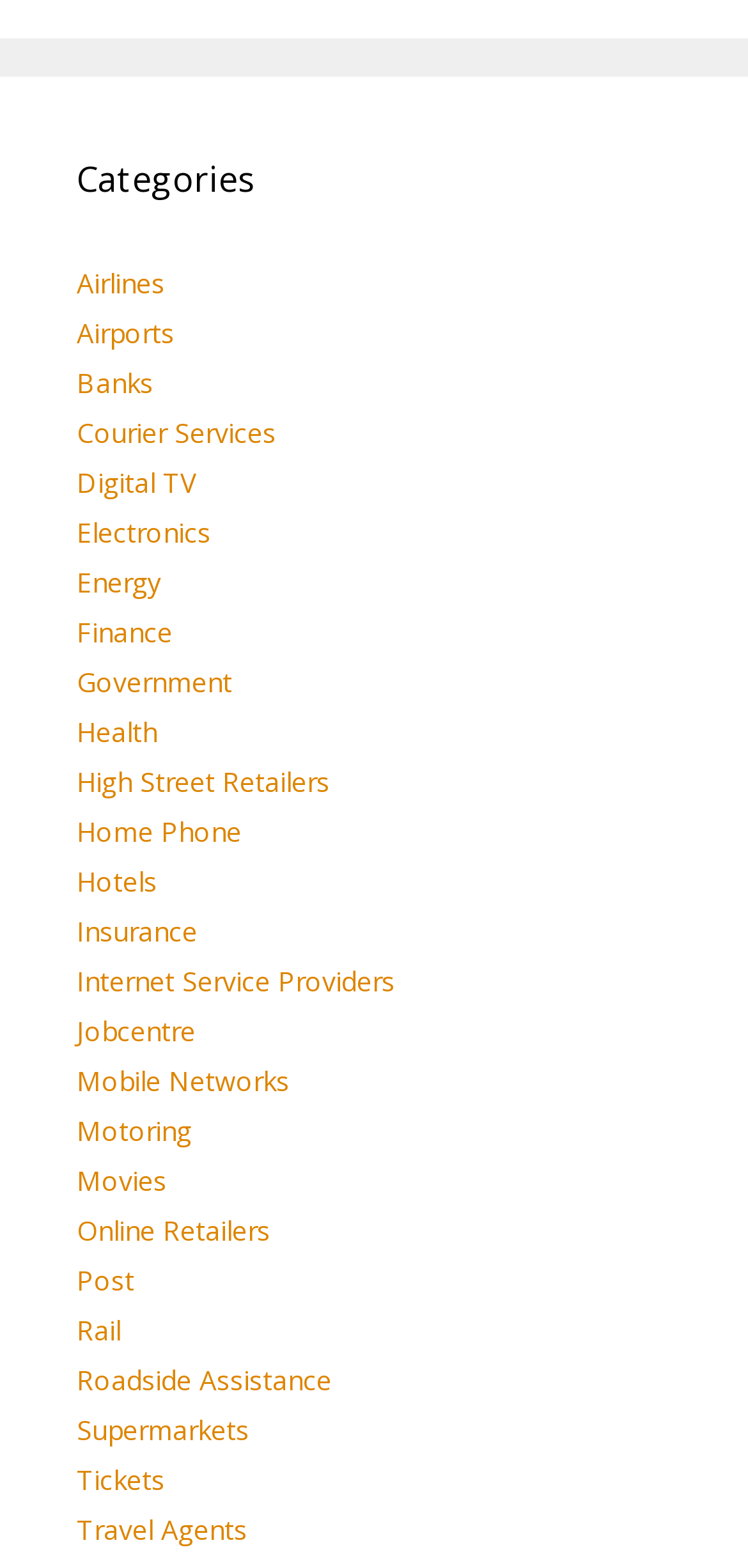Please specify the bounding box coordinates of the area that should be clicked to accomplish the following instruction: "Discover Travel Agents". The coordinates should consist of four float numbers between 0 and 1, i.e., [left, top, right, bottom].

[0.103, 0.964, 0.331, 0.987]